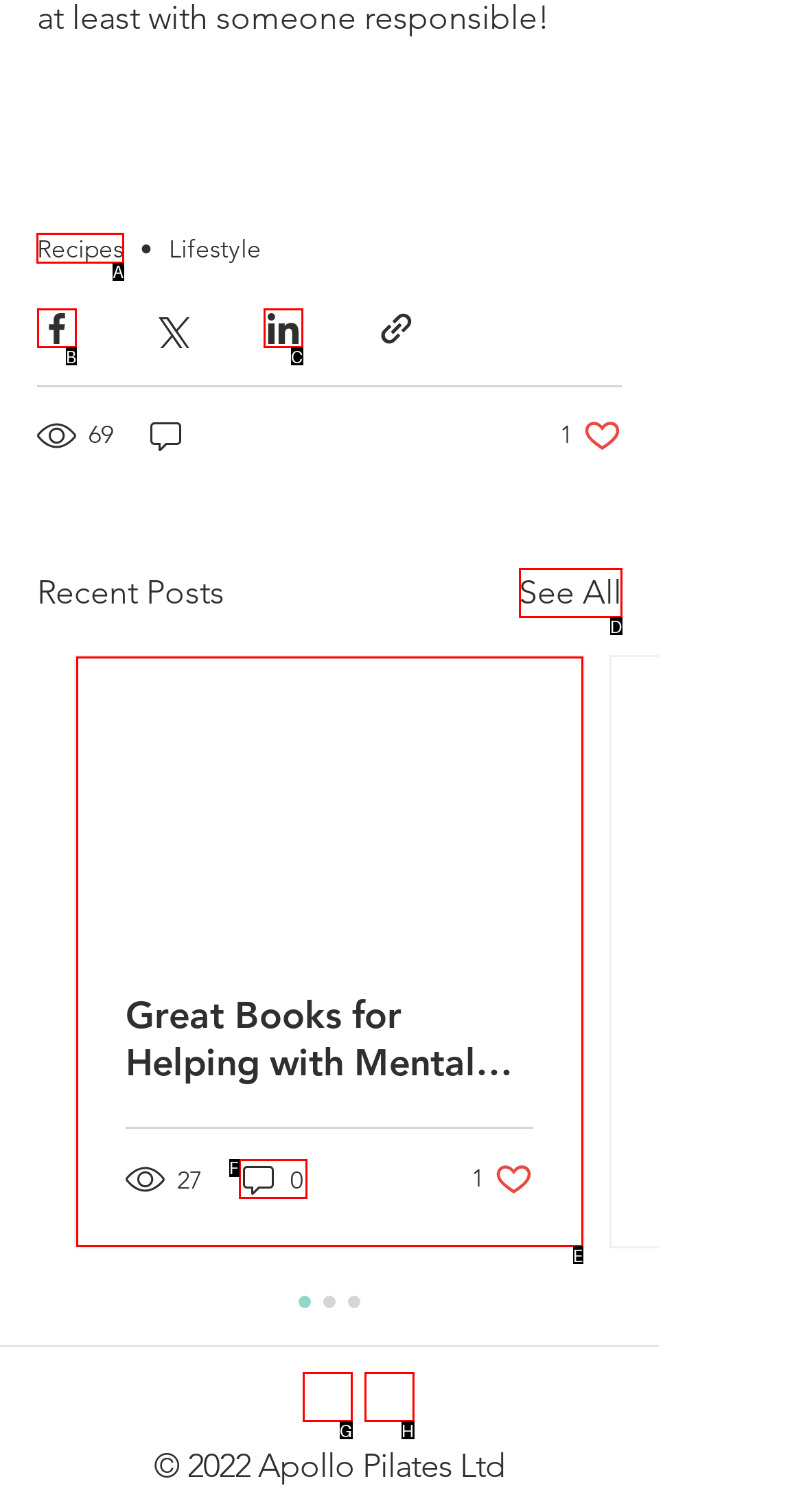Select the UI element that should be clicked to execute the following task: Click on Recipes
Provide the letter of the correct choice from the given options.

A